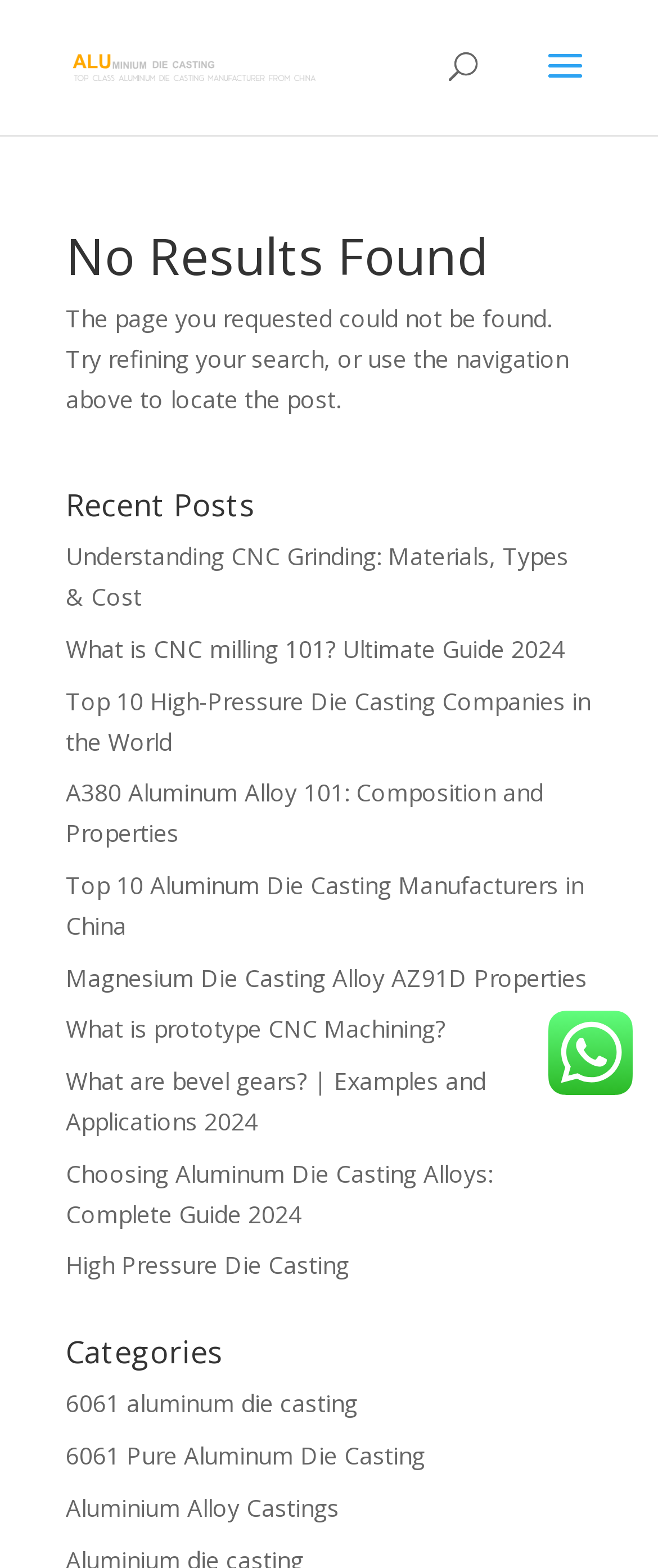Kindly determine the bounding box coordinates for the area that needs to be clicked to execute this instruction: "search for something".

[0.5, 0.0, 0.9, 0.001]